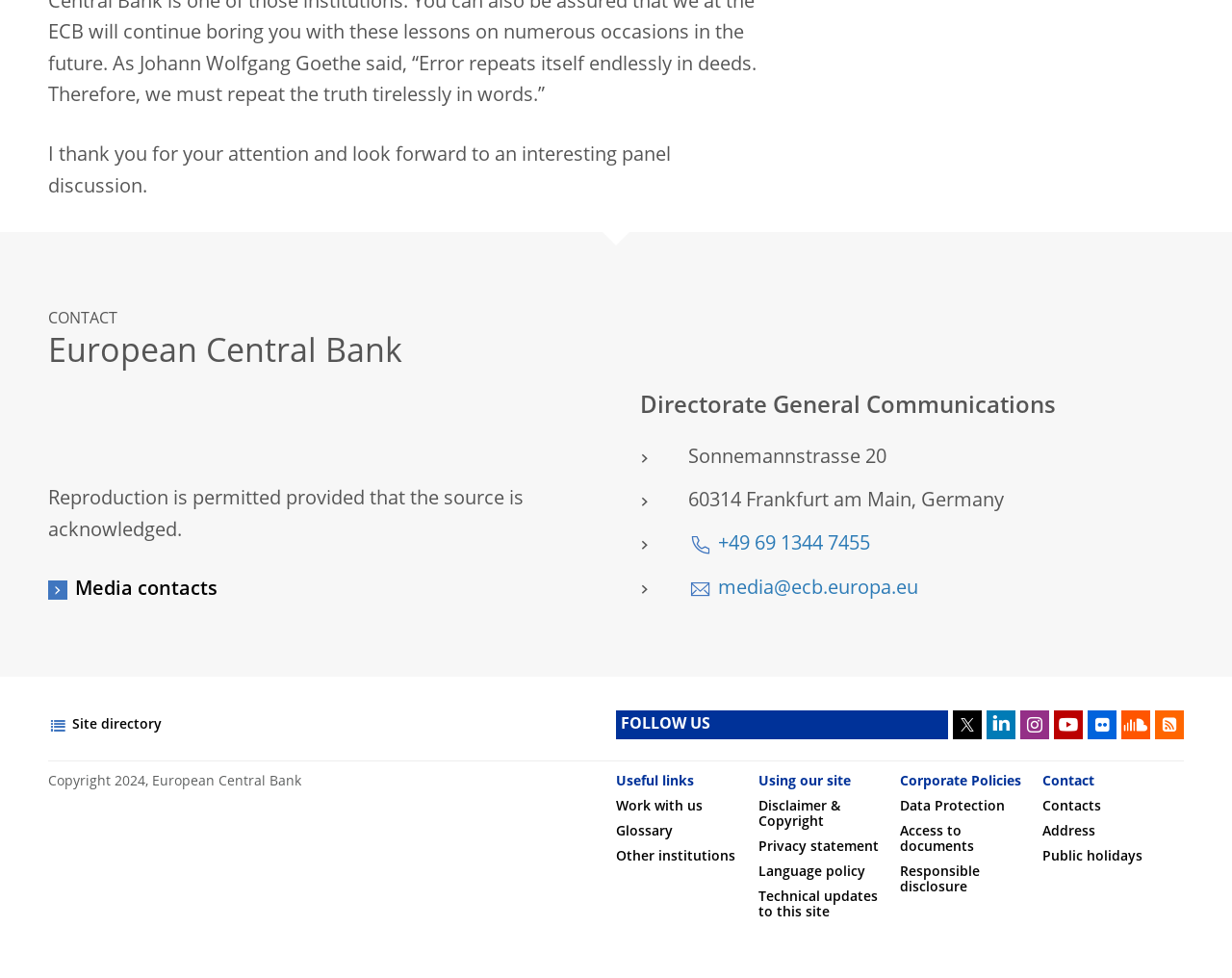Determine the bounding box coordinates for the region that must be clicked to execute the following instruction: "Read Disclaimer & Copyright".

[0.615, 0.818, 0.682, 0.848]